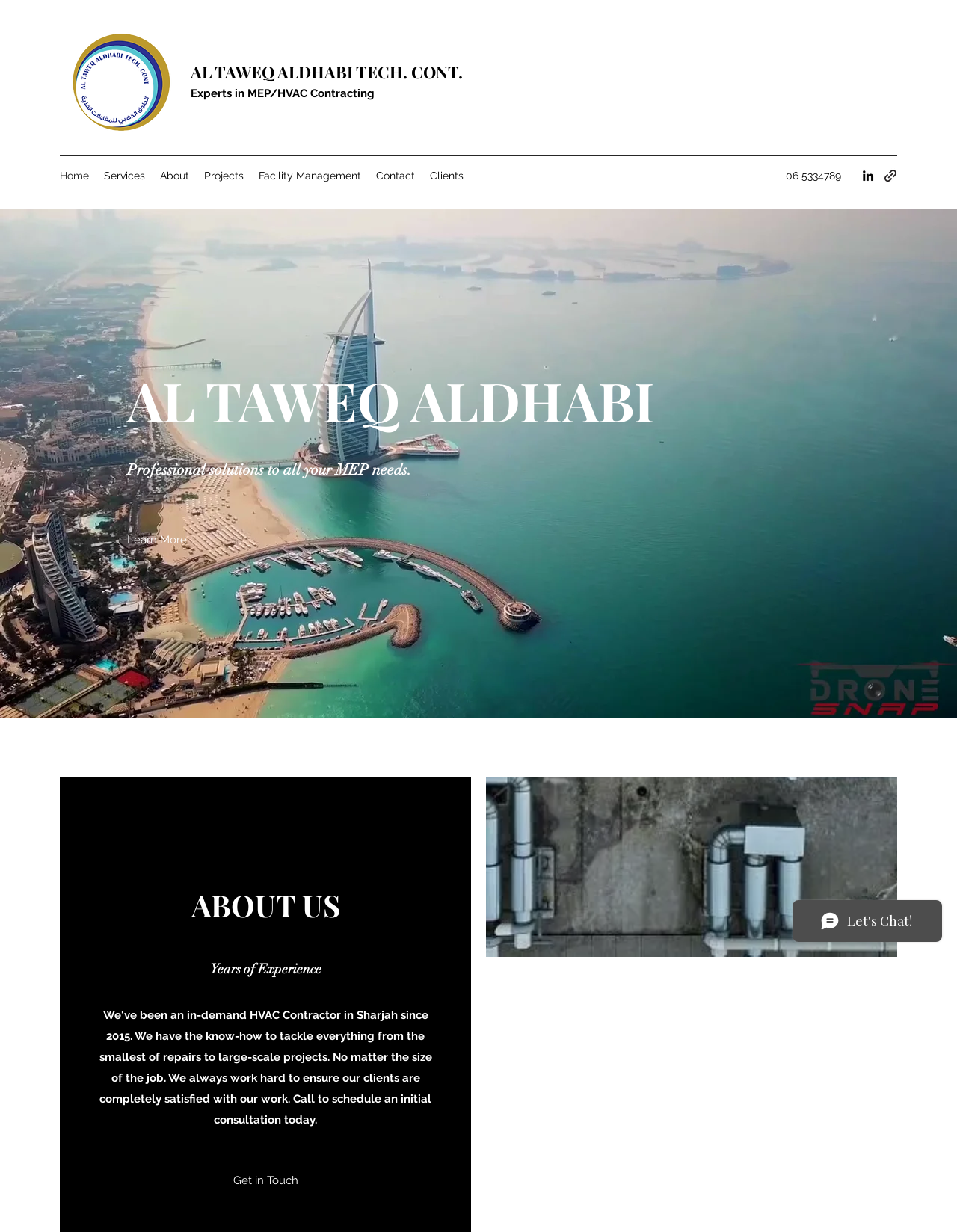Respond with a single word or phrase:
What is the image at the bottom of the webpage?

A photo related to HVAC